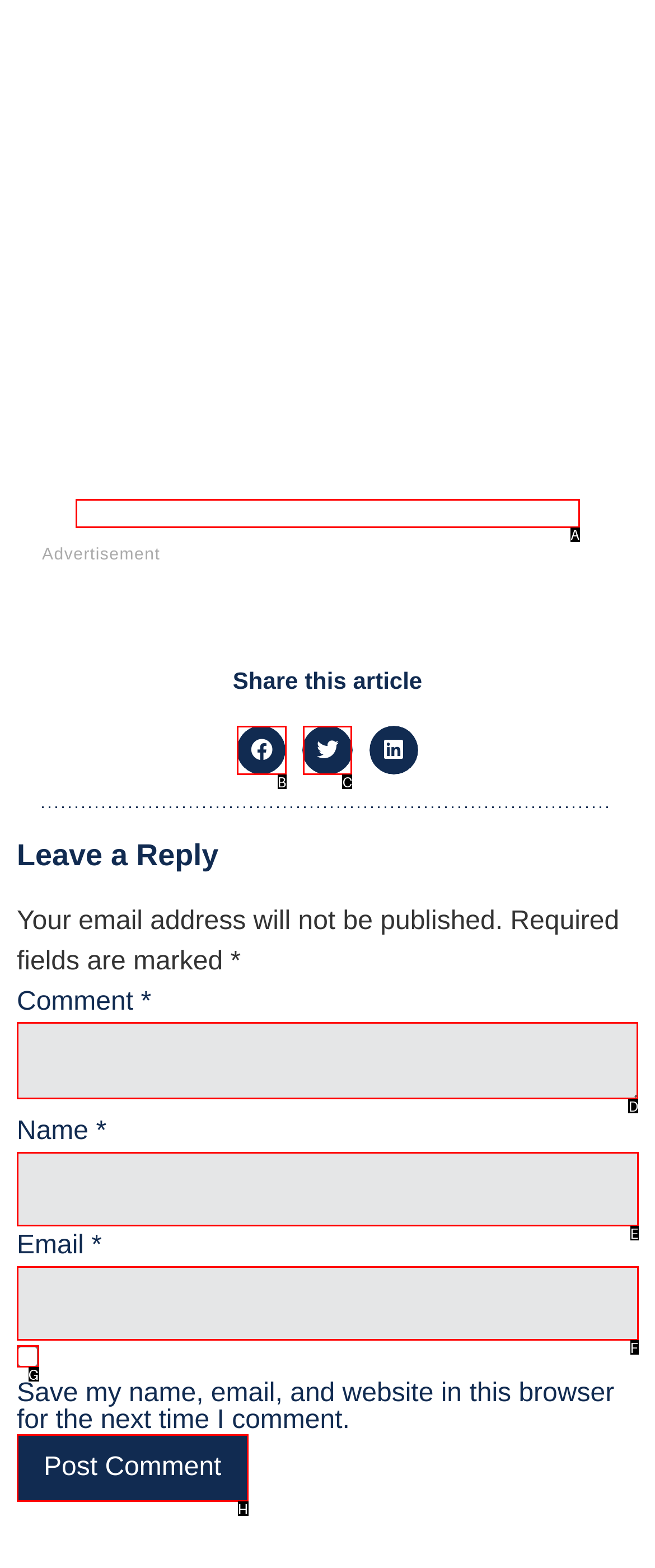Identify the HTML element to click to execute this task: Enter a comment Respond with the letter corresponding to the proper option.

D